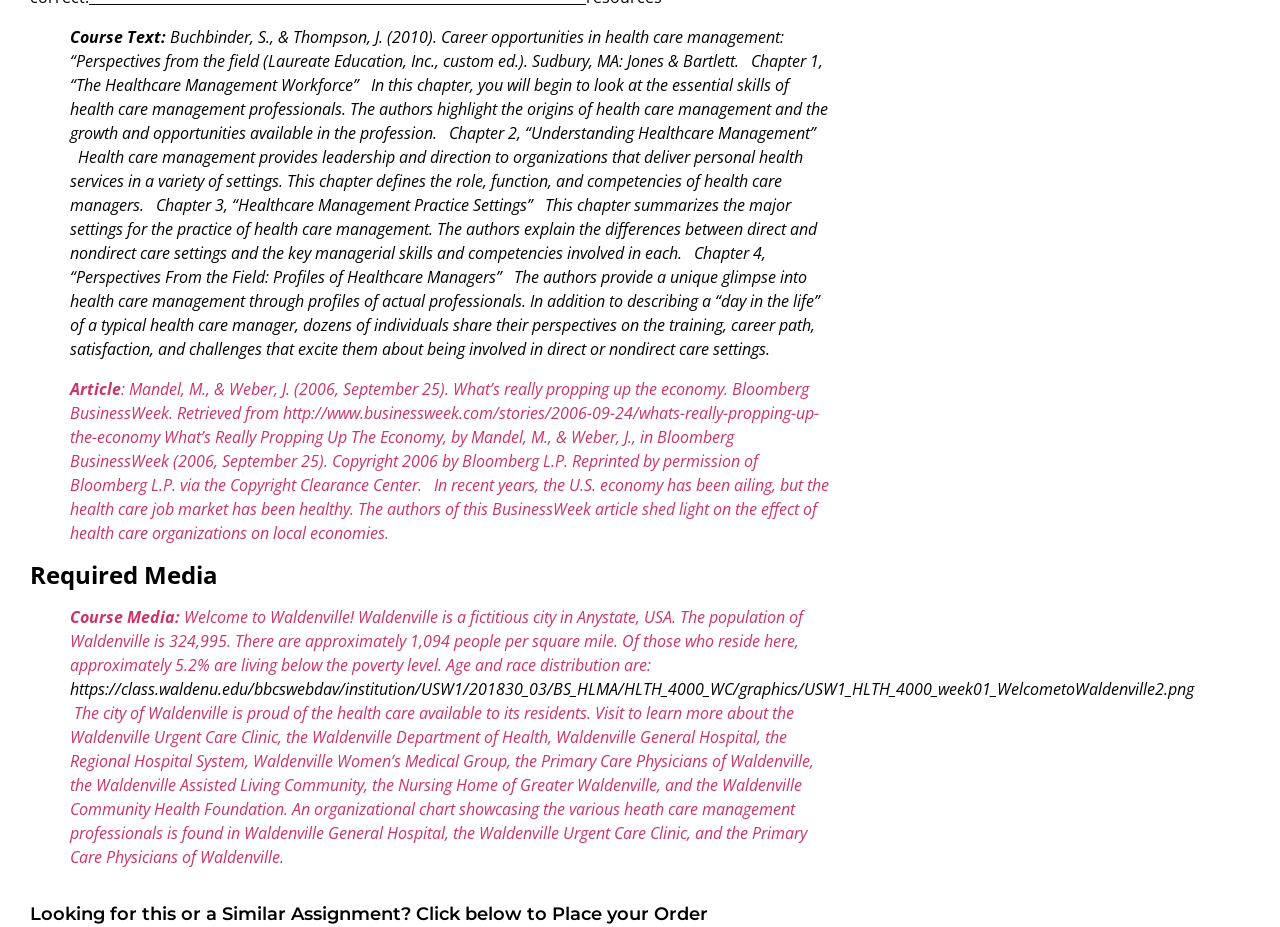What is the name of the course media? Refer to the image and provide a one-word or short phrase answer.

Welcome to Waldenville!